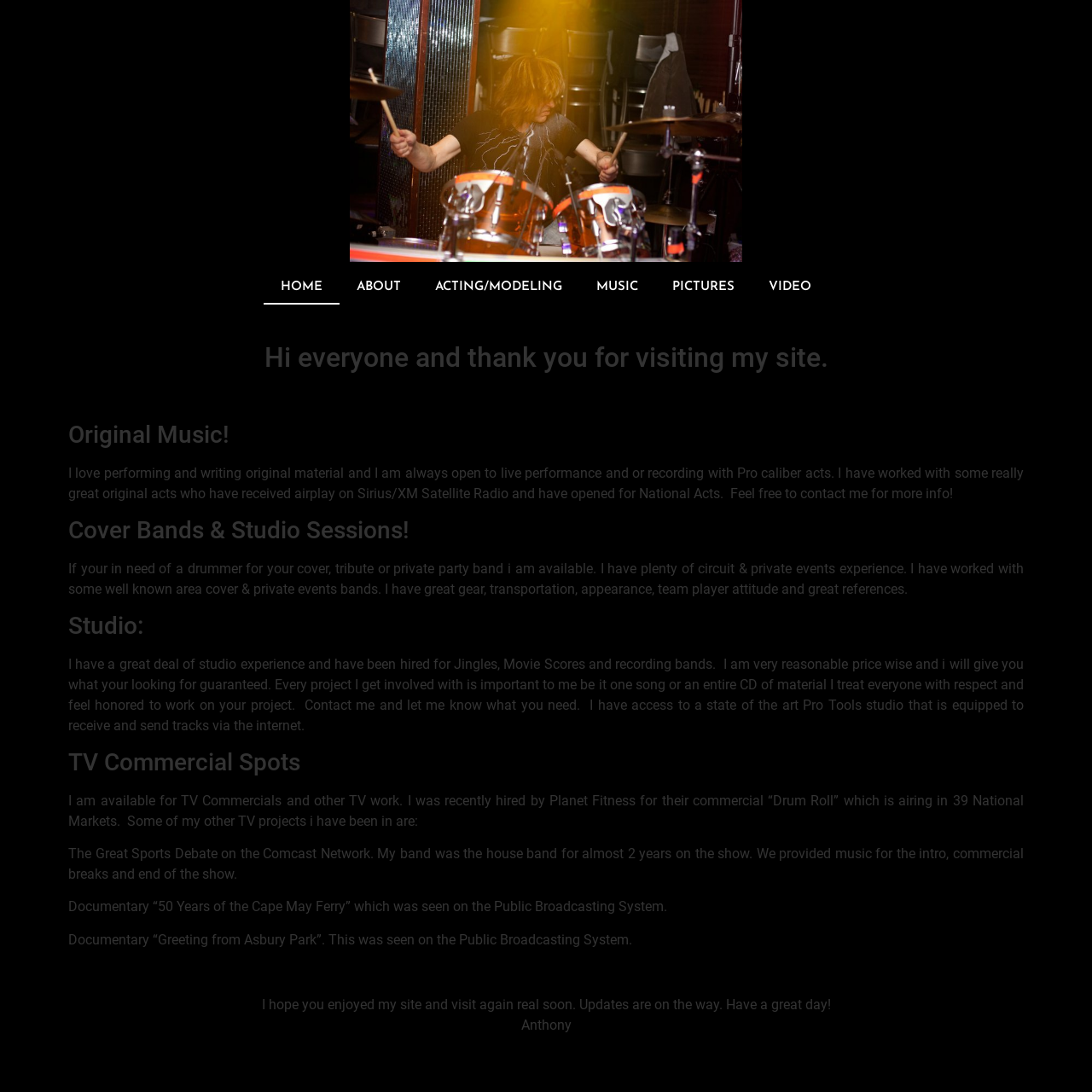Given the description "Home", determine the bounding box of the corresponding UI element.

[0.241, 0.248, 0.311, 0.279]